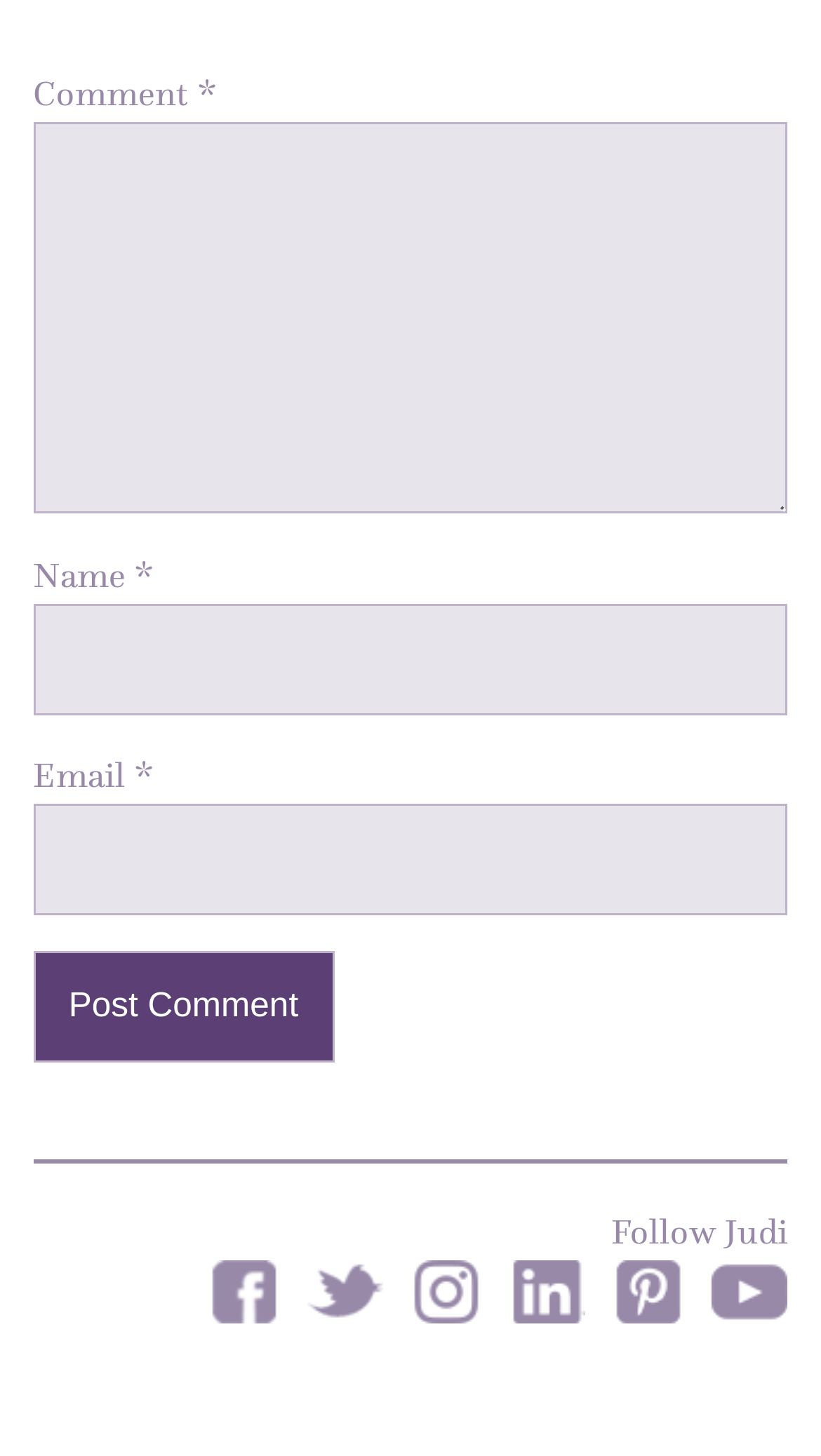Utilize the information from the image to answer the question in detail:
How many social media links are available?

There are six social media links available, namely Facebook, Twitter, Instagram, Linkedin, Pinterest, and Youtube, which are located at the bottom of the webpage.